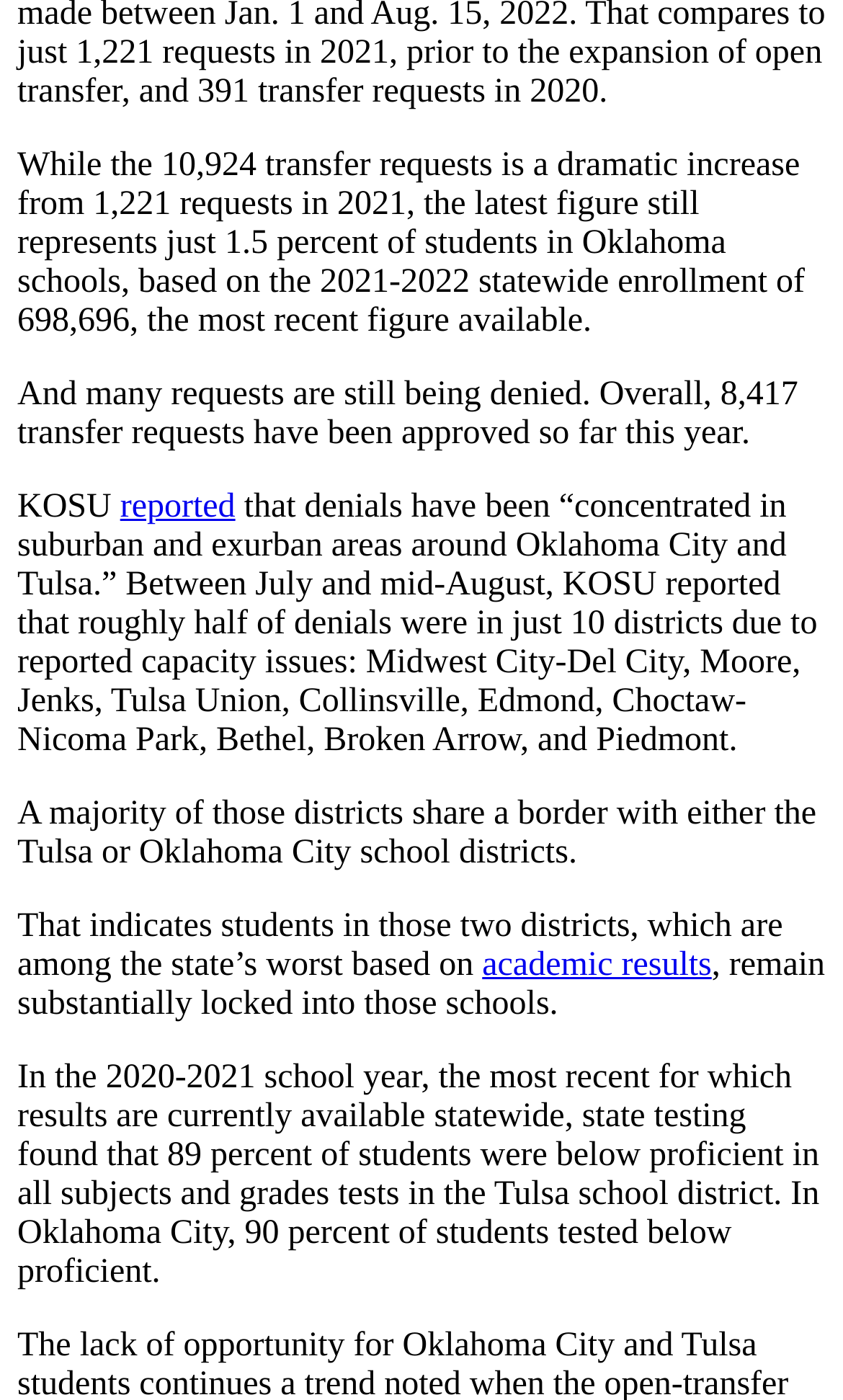Using details from the image, please answer the following question comprehensively:
How many transfer requests have been approved so far this year?

The text states, 'Overall, 8,417 transfer requests have been approved so far this year.'